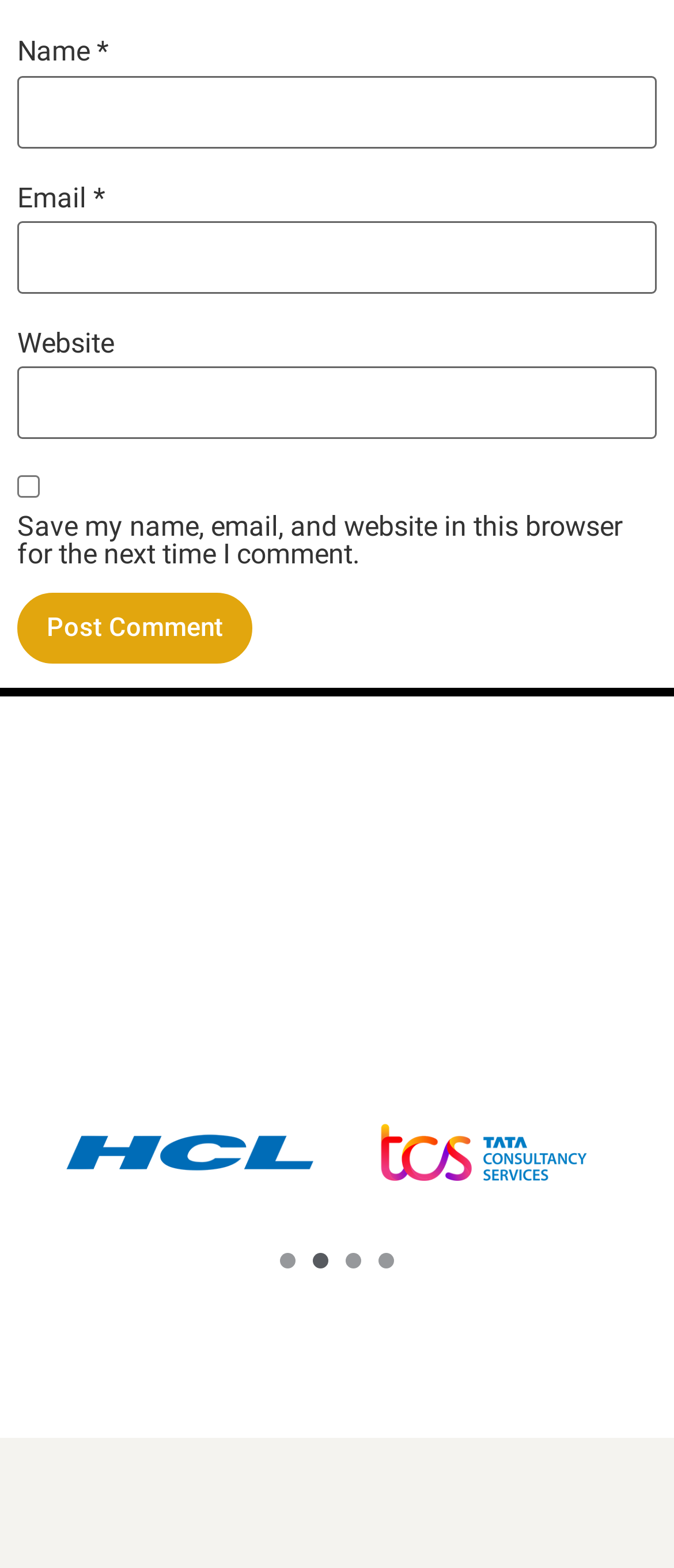Please determine the bounding box coordinates for the element that should be clicked to follow these instructions: "Enter your name".

[0.026, 0.048, 0.974, 0.094]